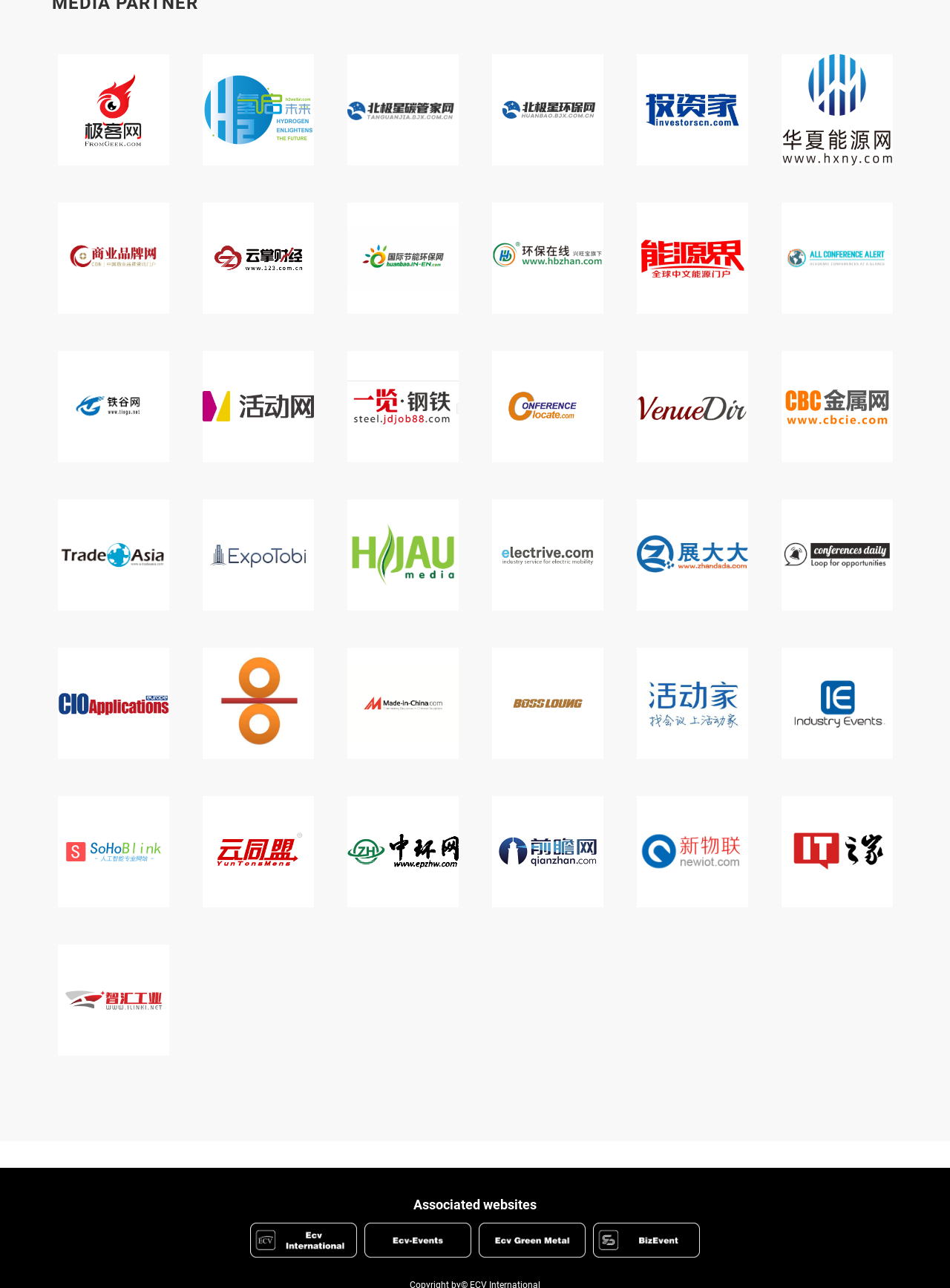Can you specify the bounding box coordinates of the area that needs to be clicked to fulfill the following instruction: "go to 北极星环保网"?

[0.518, 0.042, 0.635, 0.128]